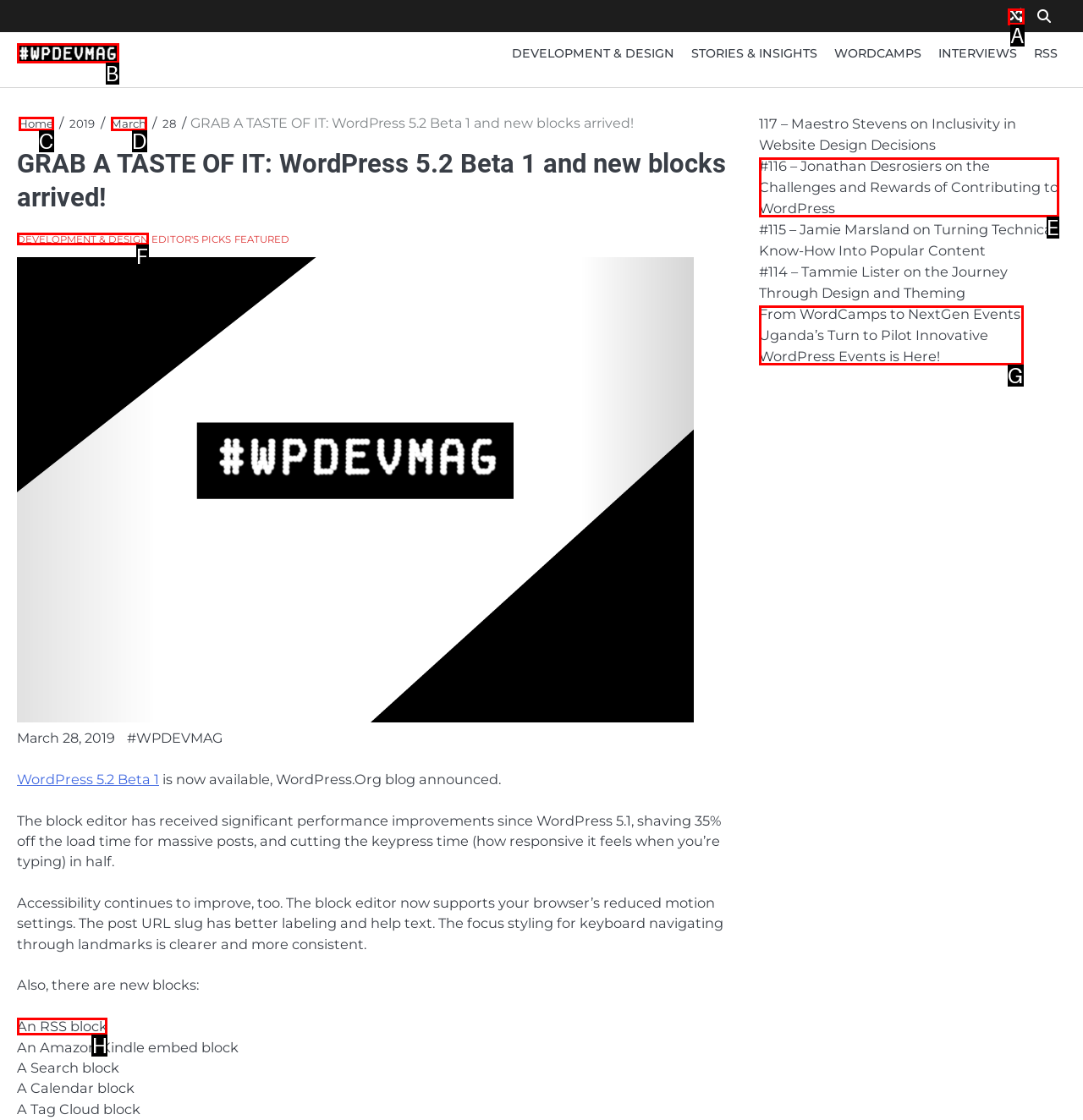Determine the letter of the element I should select to fulfill the following instruction: Check out the RSS block. Just provide the letter.

H